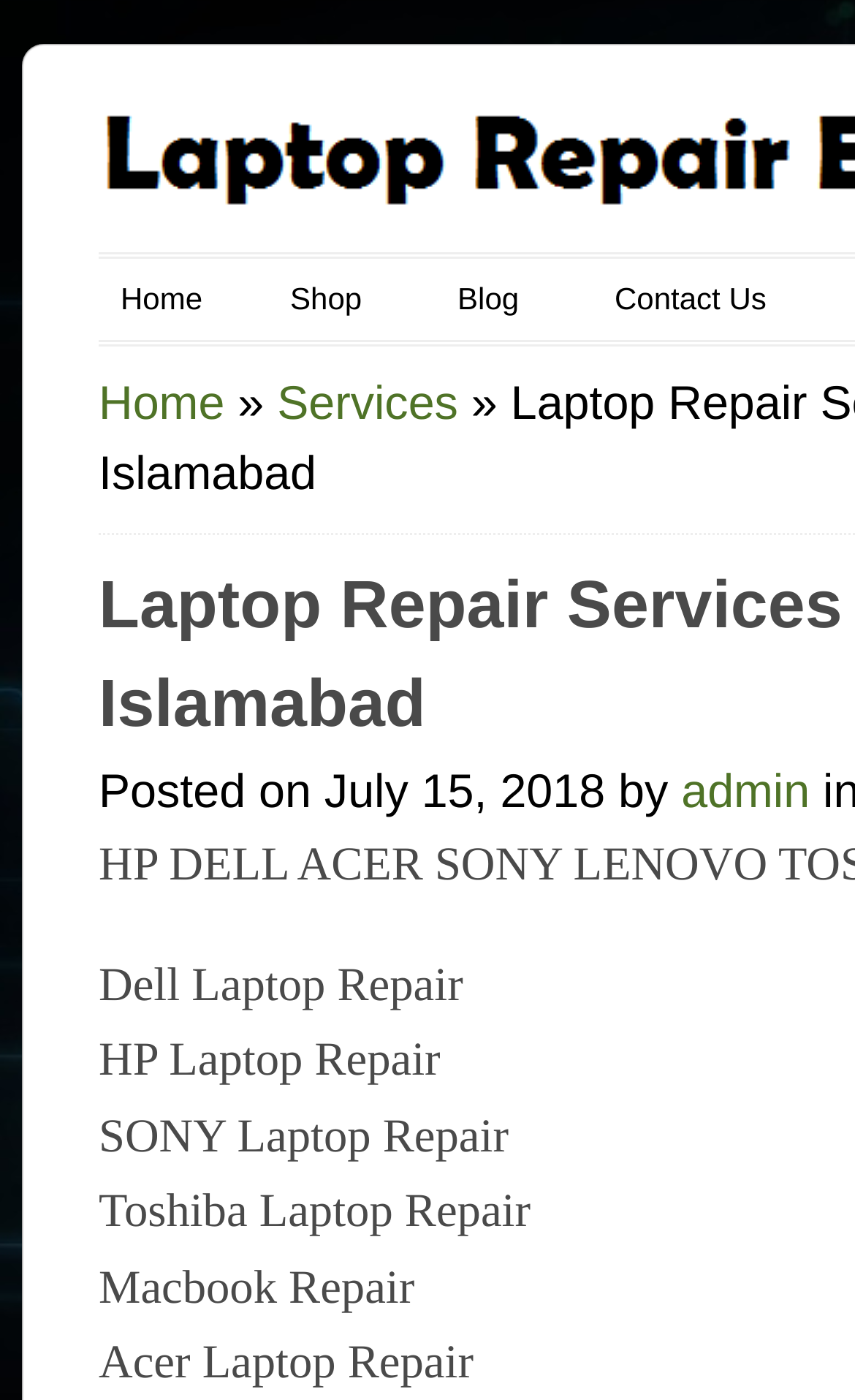What is the position of the 'Contact Us' link?
Analyze the screenshot and provide a detailed answer to the question.

By analyzing the bounding box coordinates, I found that the 'Contact Us' link has the highest x2 value, which indicates that it is located at the rightmost position on the webpage.